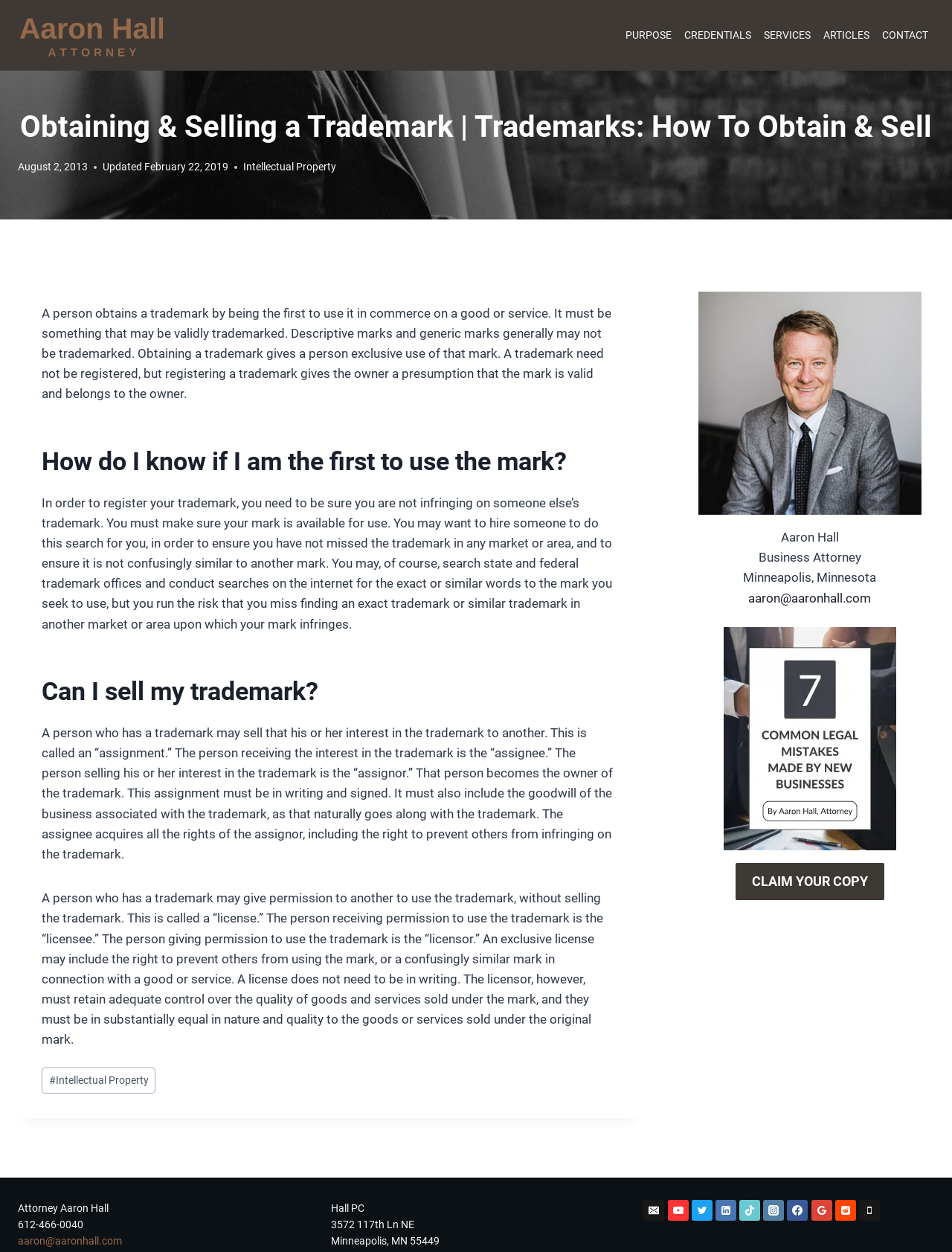Provide the bounding box coordinates of the HTML element described by the text: "aaron@aaronhall.com".

[0.786, 0.472, 0.915, 0.483]